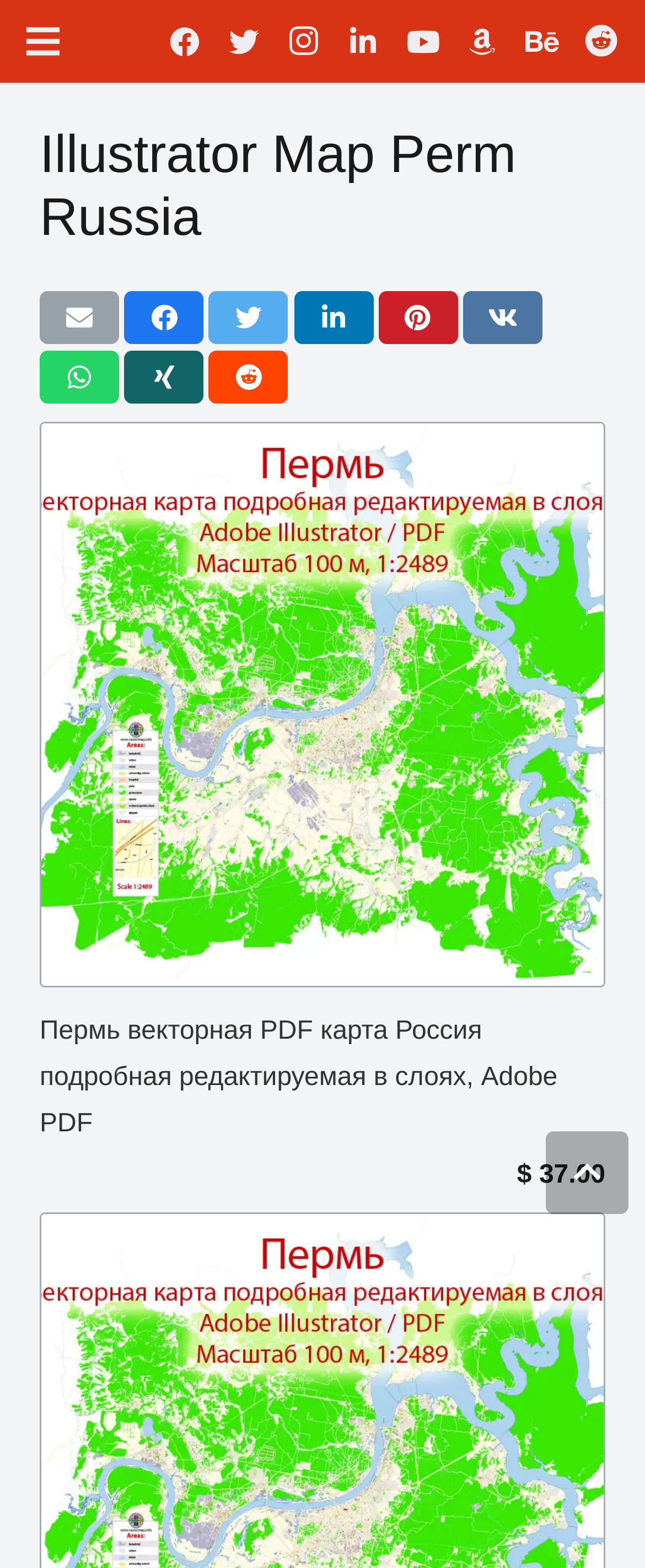Construct a comprehensive description capturing every detail on the webpage.

The webpage appears to be a map-related page, specifically showcasing a detailed street map of Perm, Russia. At the top, there is a row of social media links, including Facebook, Twitter, Instagram, LinkedIn, YouTube, and more, stretching from the left to the right side of the page. 

Below the social media links, there is a heading that reads "Illustrator Map Perm Russia". Underneath the heading, there are several links, including "Email this", "Share this", "Tweet this", and more, arranged in two rows. 

The main content of the page is an article section that occupies most of the page. Within this section, there is a large image of a vector map of Perm, Russia, which takes up most of the space. Below the image, there is a link to a PDF version of the map, and a price tag of $37.00. 

At the bottom right corner of the page, there is a hidden link with an icon, but its purpose is unclear. Overall, the page seems to be focused on providing detailed maps of Perm, Russia, in various formats.